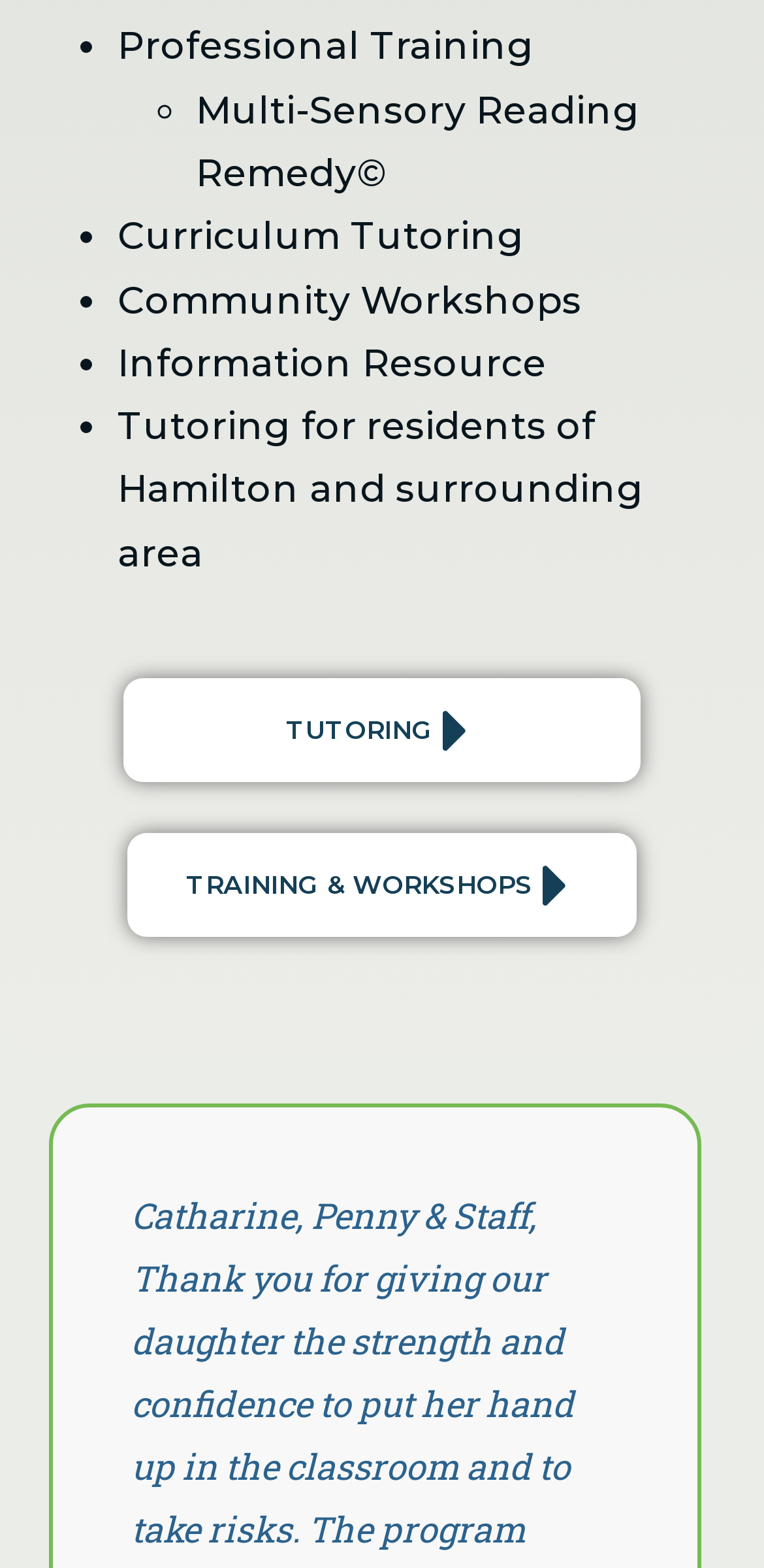What services are offered by this organization?
Please provide a full and detailed response to the question.

Based on the list of services provided on the webpage, it appears that this organization offers professional training, multi-sensory reading remedy, curriculum tutoring, community workshops, information resources, and tutoring for residents of Hamilton and surrounding areas.